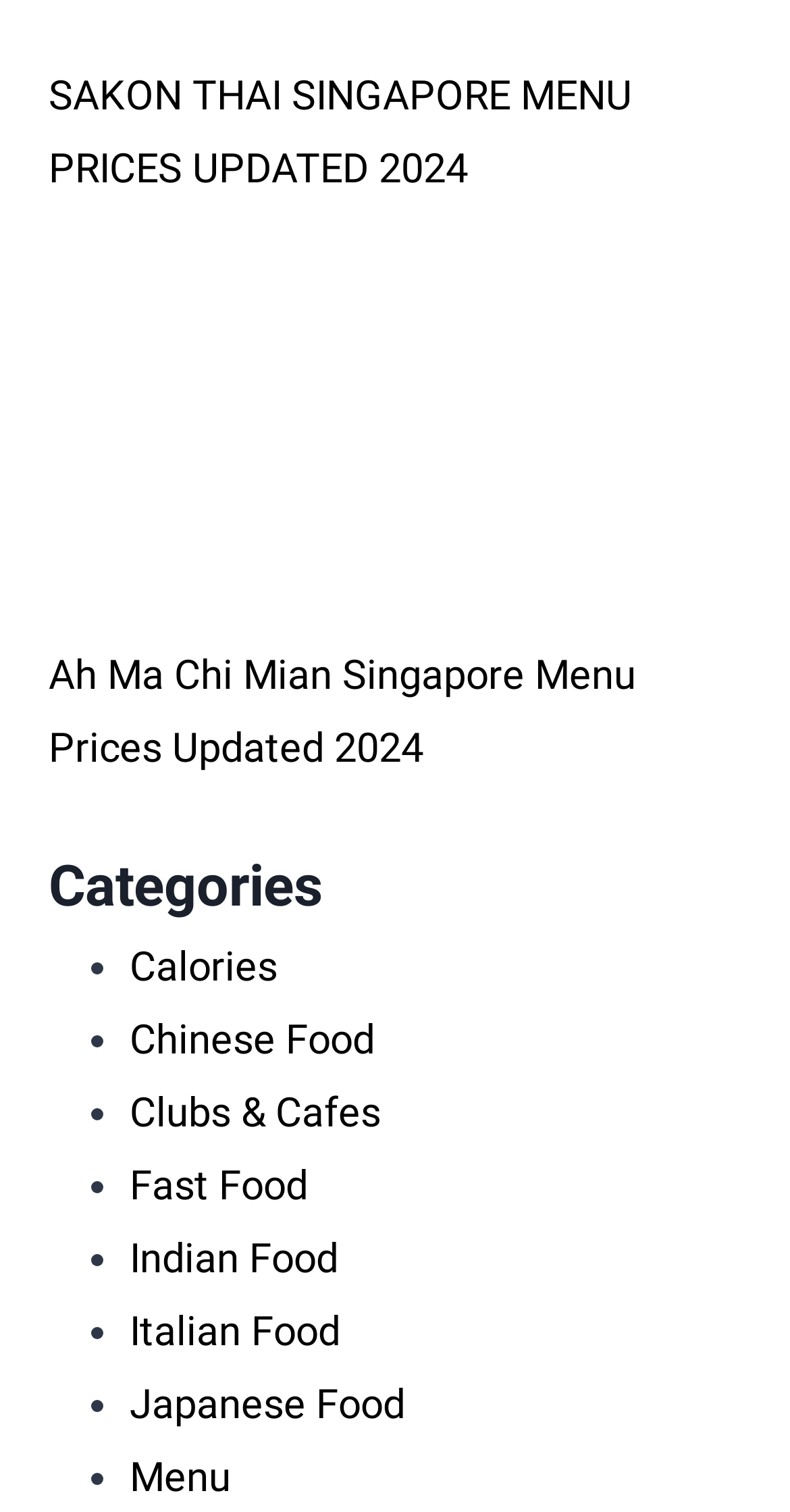Identify the bounding box coordinates for the region to click in order to carry out this instruction: "view news and updates". Provide the coordinates using four float numbers between 0 and 1, formatted as [left, top, right, bottom].

None